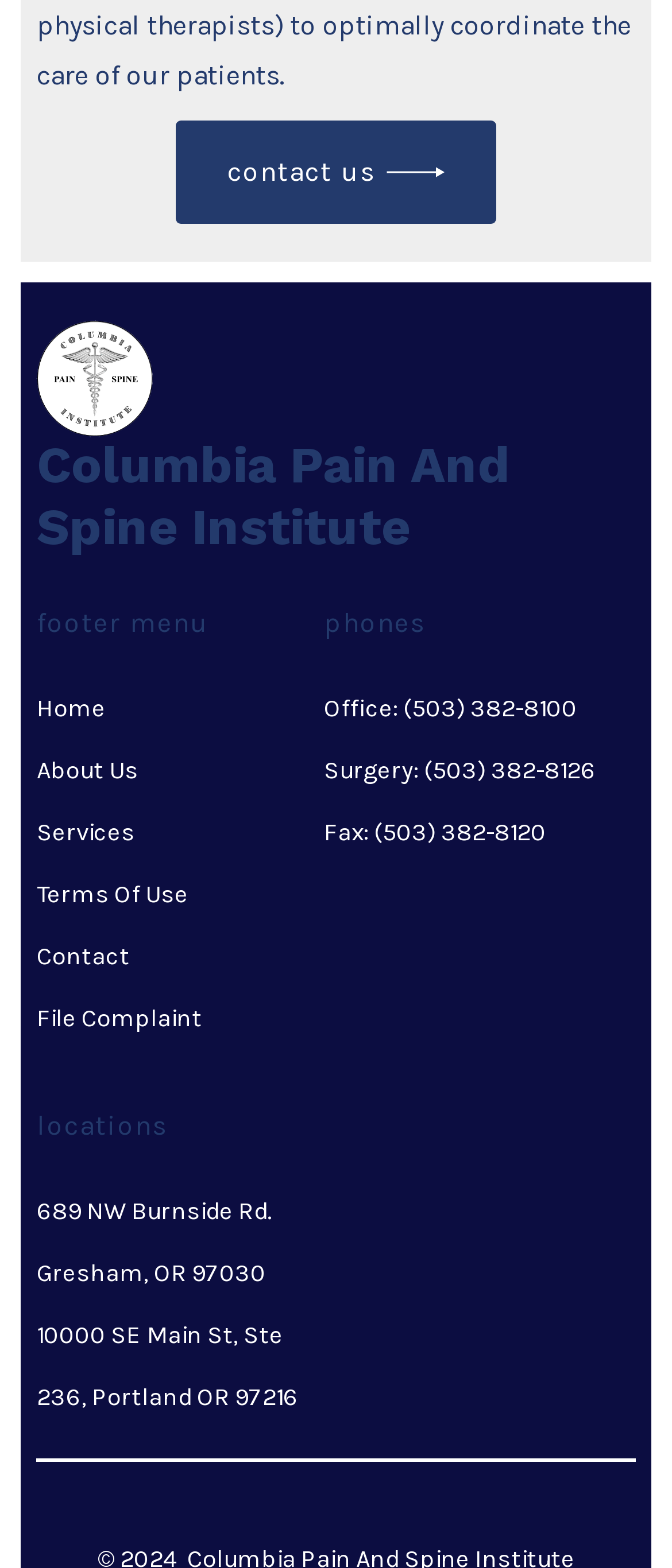Find the bounding box coordinates of the element I should click to carry out the following instruction: "call office".

[0.482, 0.442, 0.859, 0.461]